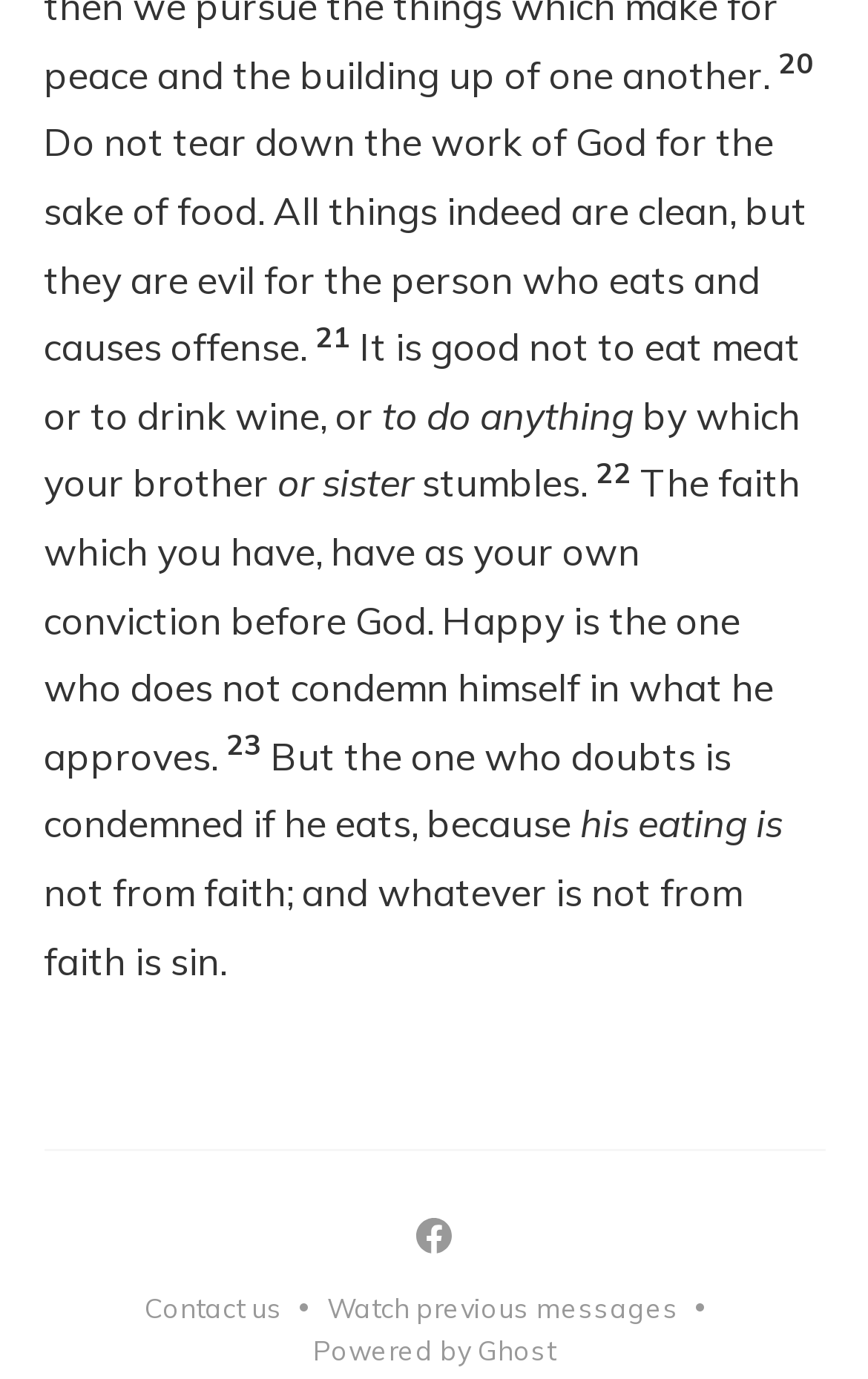How many links are there at the bottom of the page?
Refer to the image and provide a one-word or short phrase answer.

4